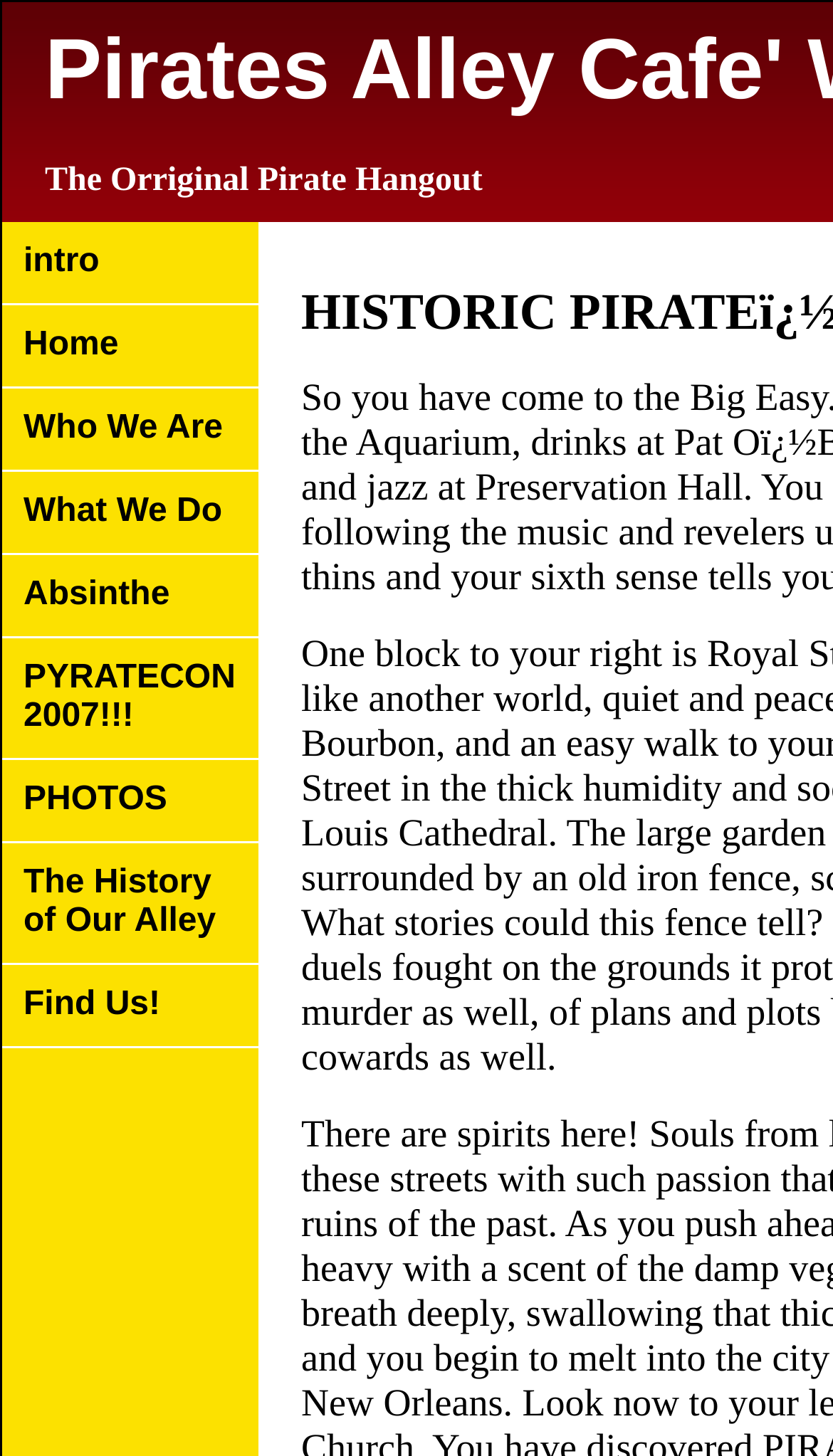Determine the bounding box coordinates for the area you should click to complete the following instruction: "explore what we do".

[0.003, 0.324, 0.31, 0.381]